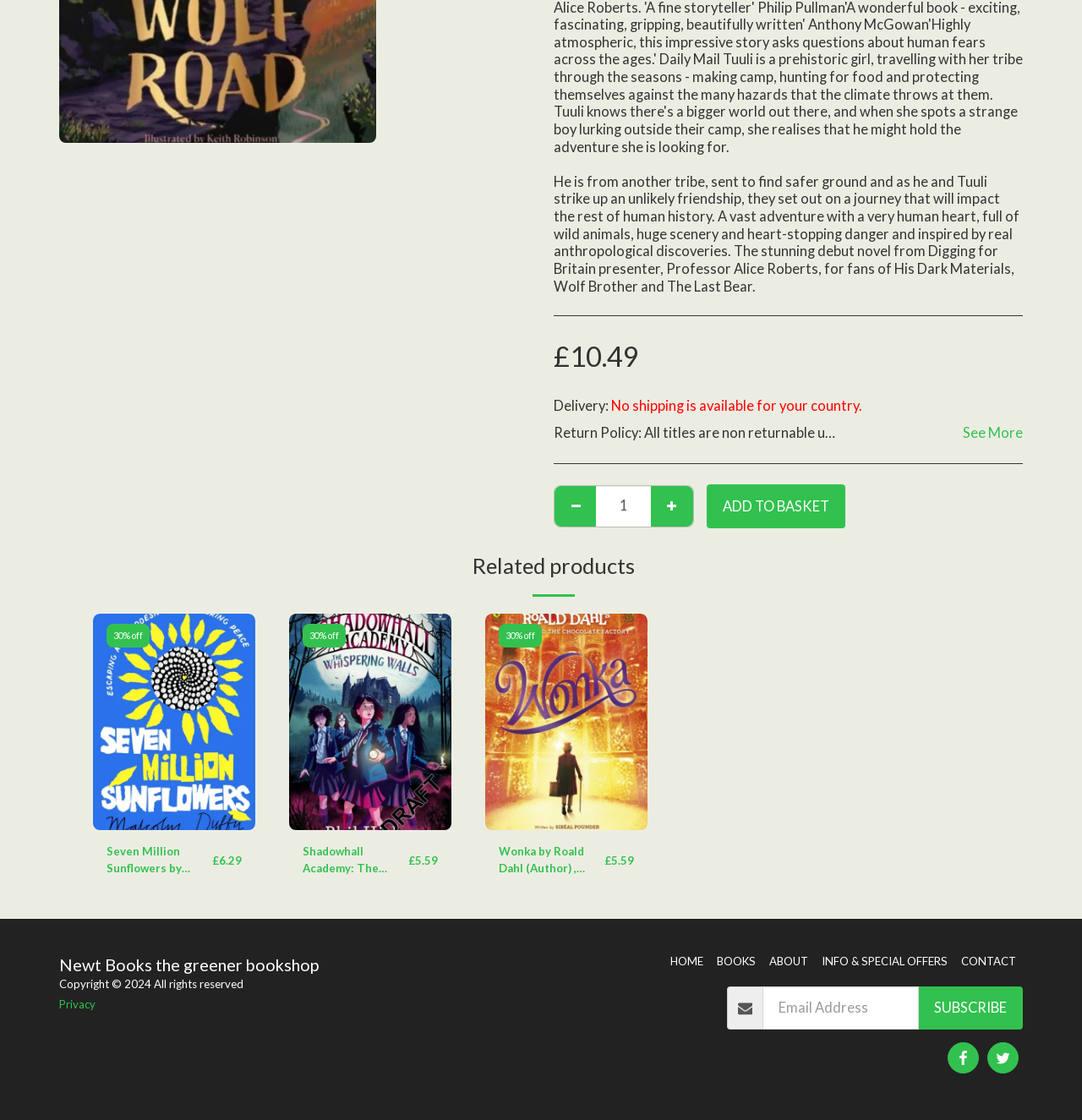Determine the bounding box coordinates for the UI element with the following description: "Info & Special OffERS". The coordinates should be four float numbers between 0 and 1, represented as [left, top, right, bottom].

[0.759, 0.85, 0.876, 0.866]